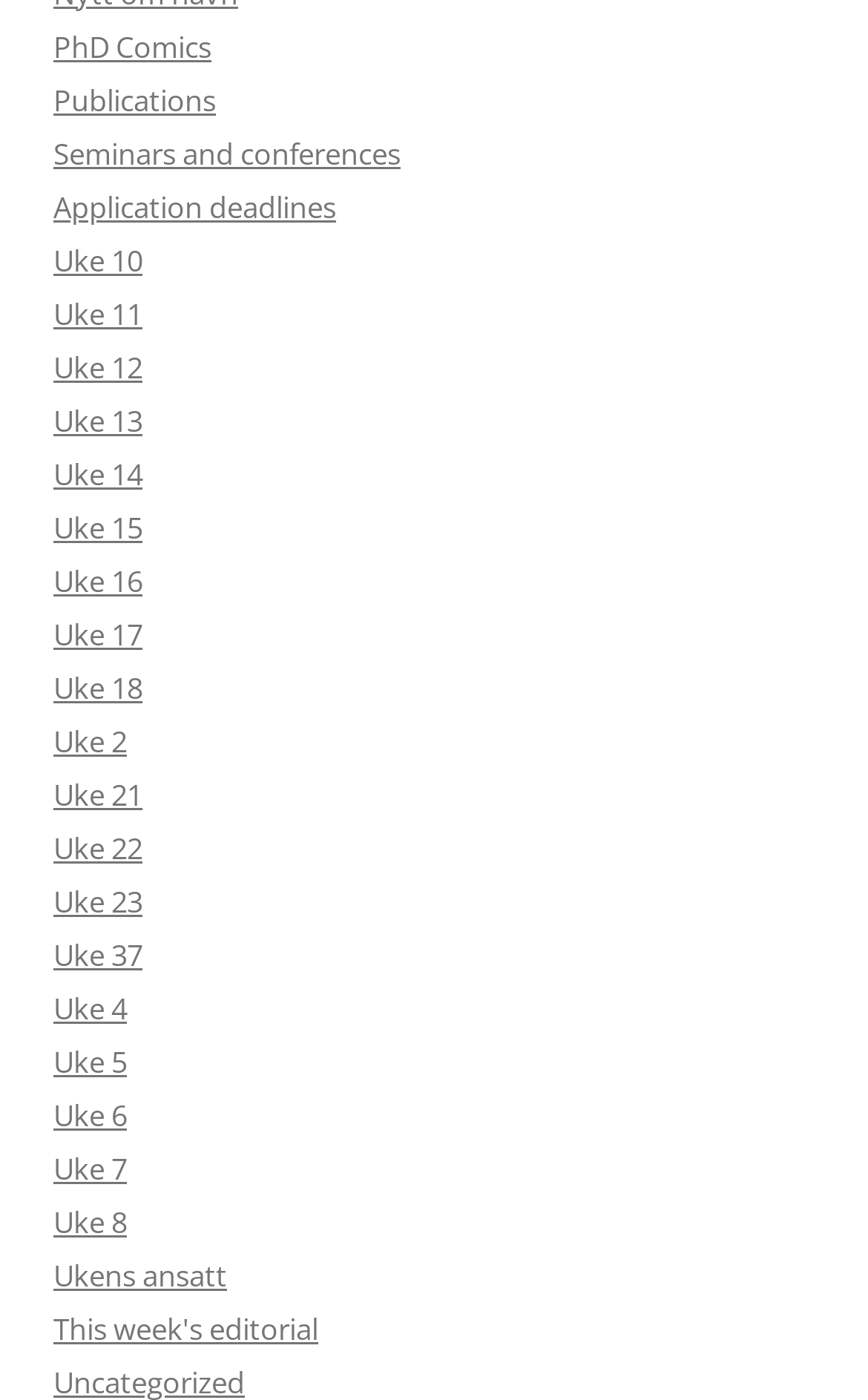How many links are on the top-left section of the webpage? Using the information from the screenshot, answer with a single word or phrase.

5